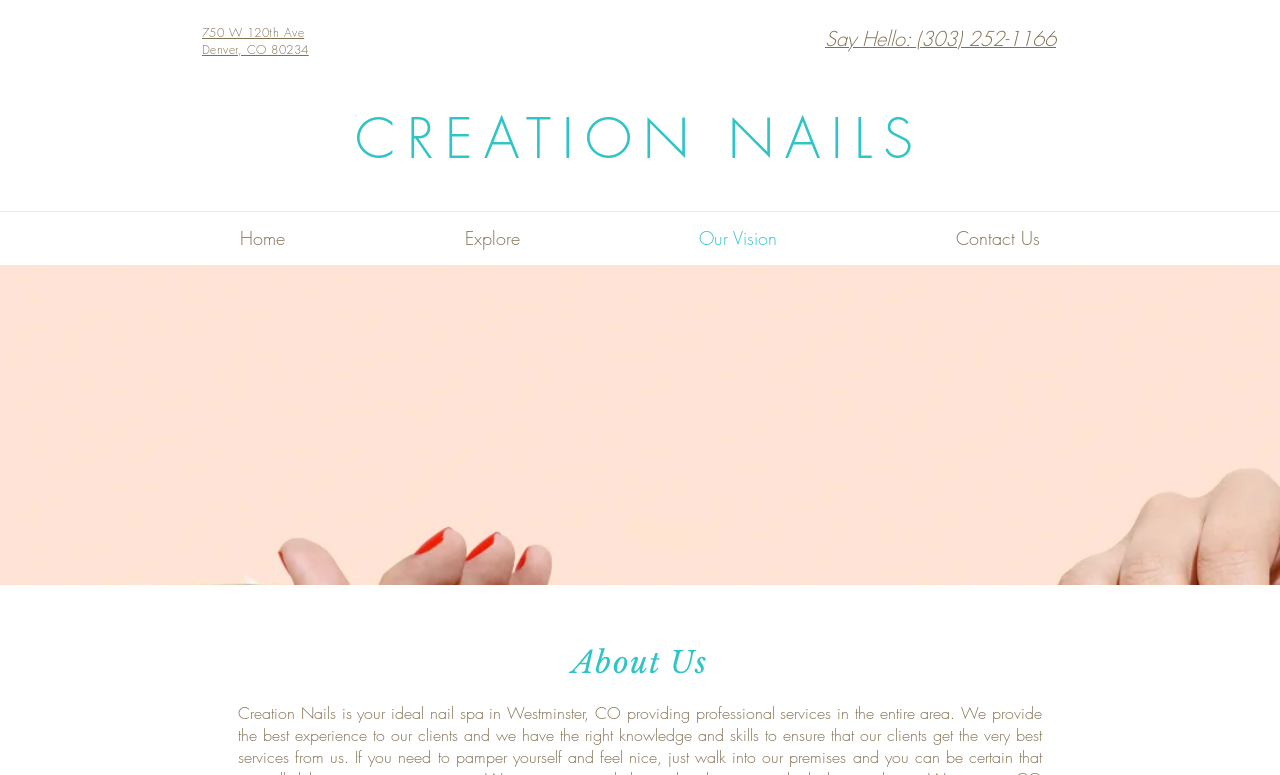Use a single word or phrase to answer the question: 
What is the address of the nail spa?

750 W 120th Ave Denver, CO 80234